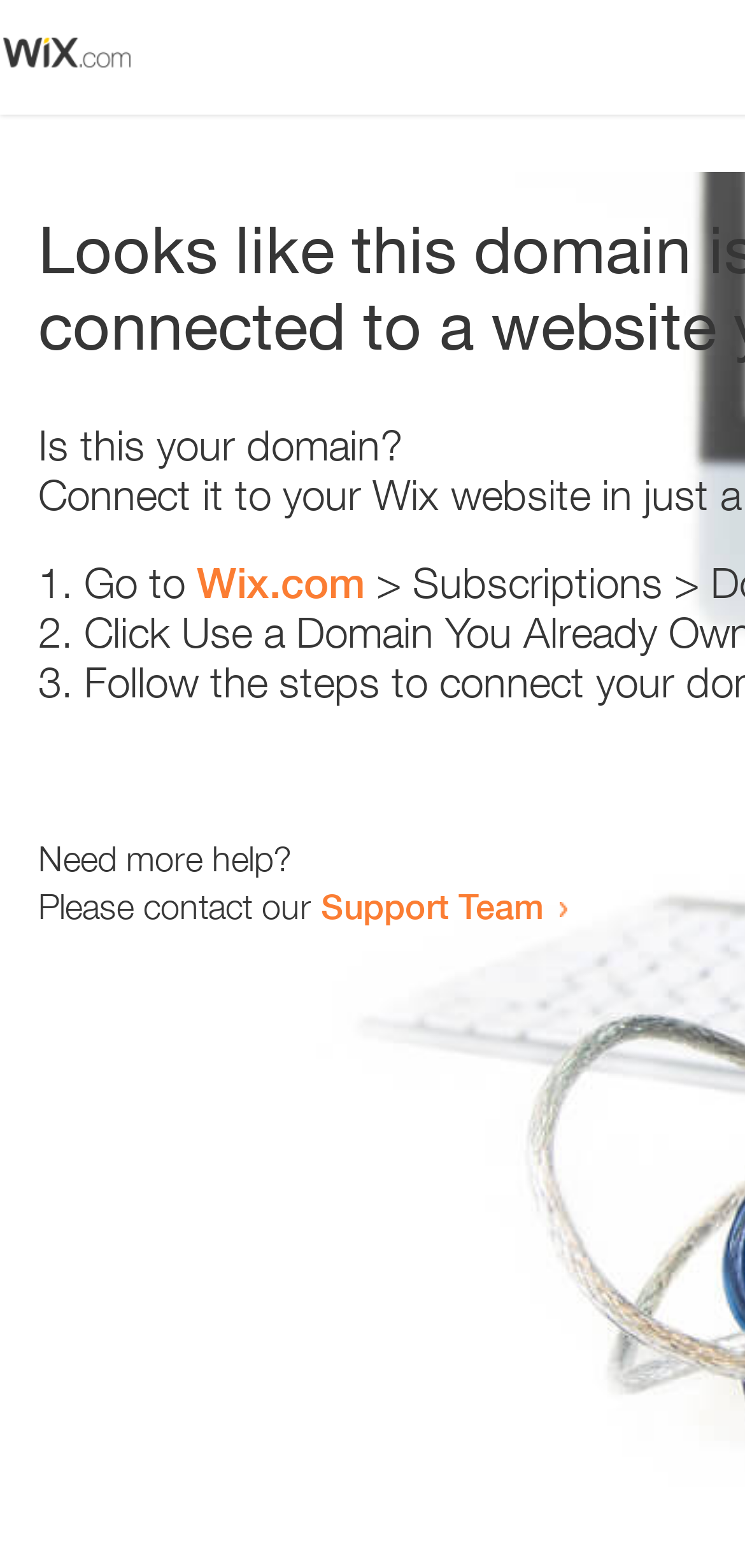Is the webpage related to domain management?
From the screenshot, supply a one-word or short-phrase answer.

Yes